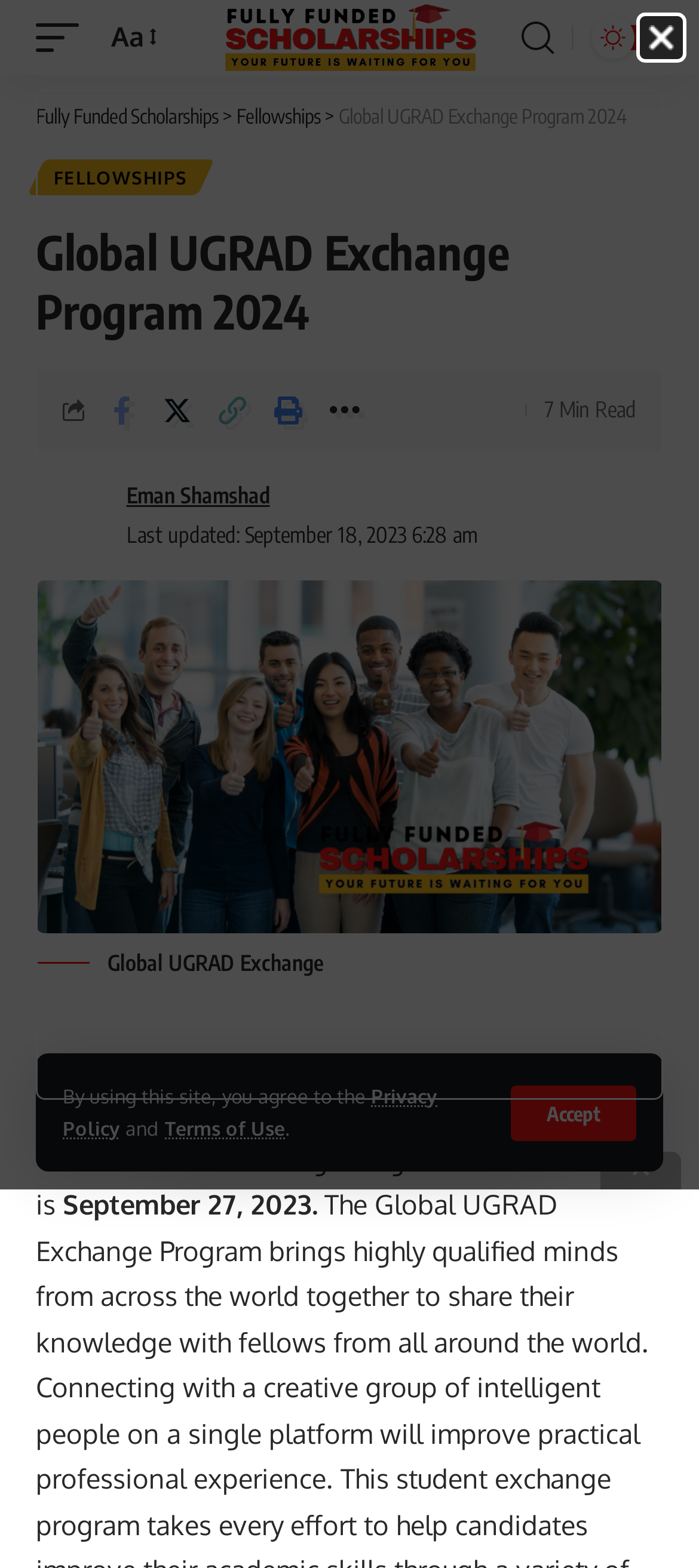Please identify the bounding box coordinates of the area that needs to be clicked to follow this instruction: "Search for something".

[0.733, 0.007, 0.805, 0.041]